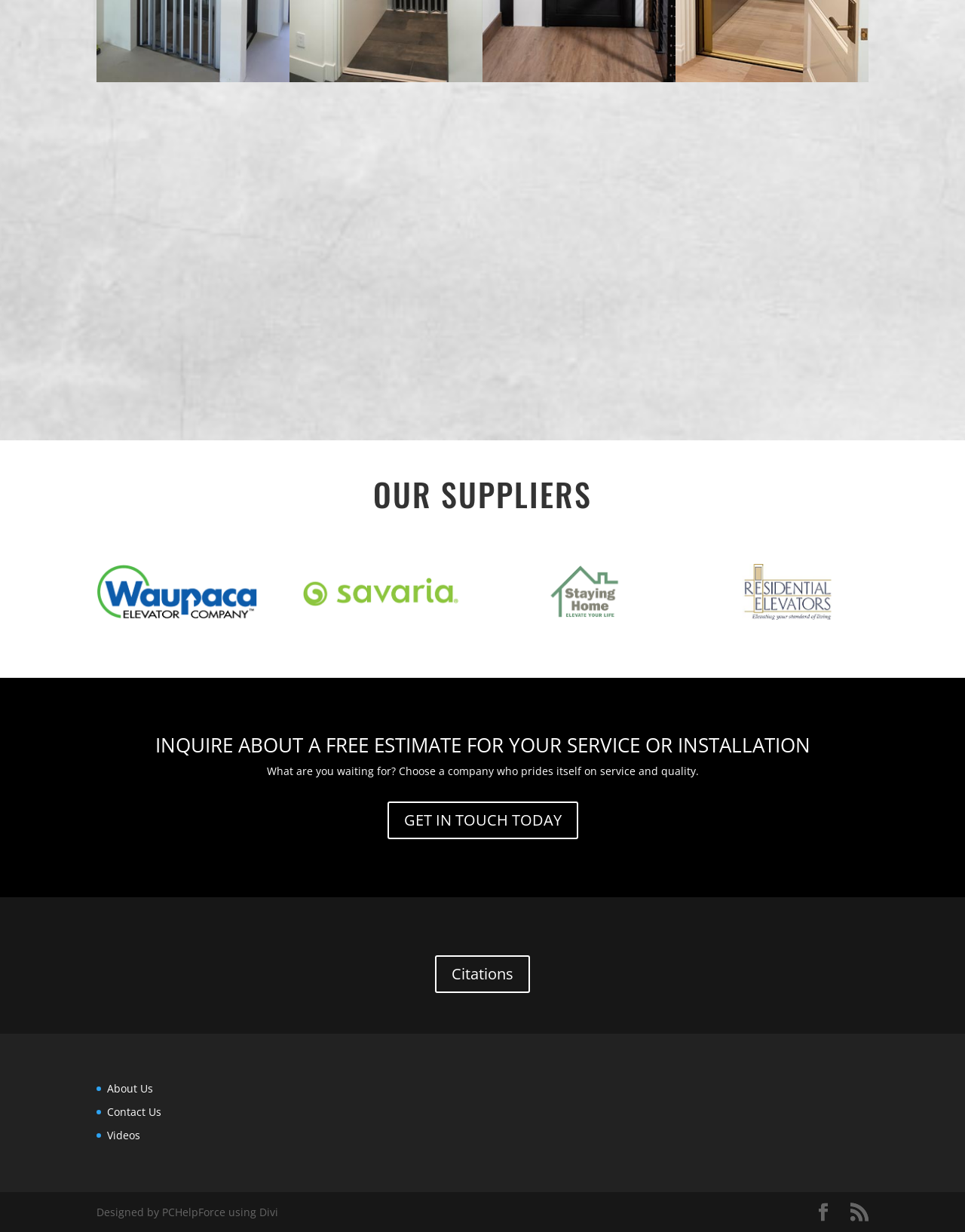Could you highlight the region that needs to be clicked to execute the instruction: "View the 'waupaca logo'"?

[0.1, 0.458, 0.267, 0.503]